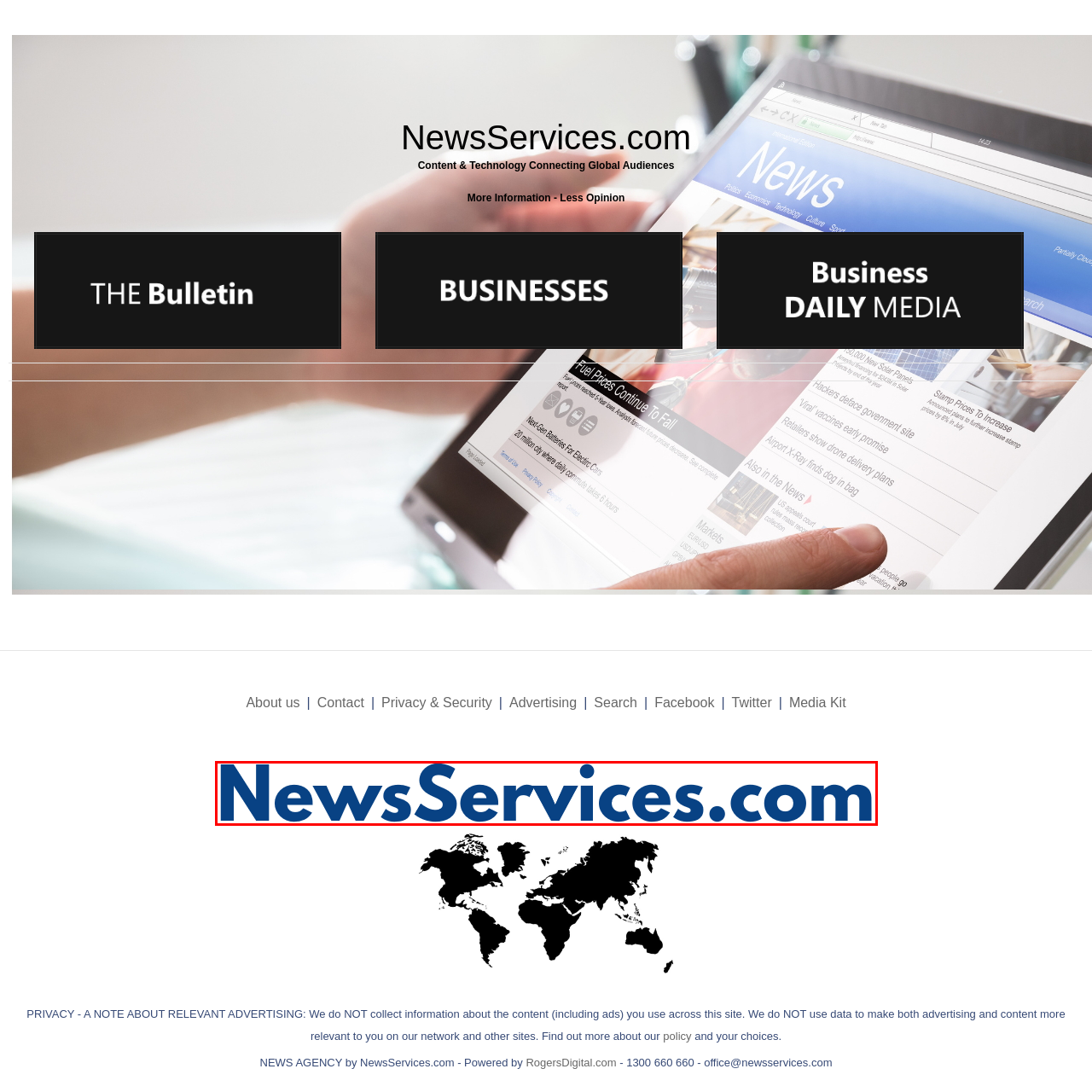What is the background color of the logo?
Observe the image inside the red bounding box carefully and formulate a detailed answer based on what you can infer from the visual content.

The logo features the brand name 'NewsServices' in a bold, dark blue font against a white background, indicating that the background color is white.